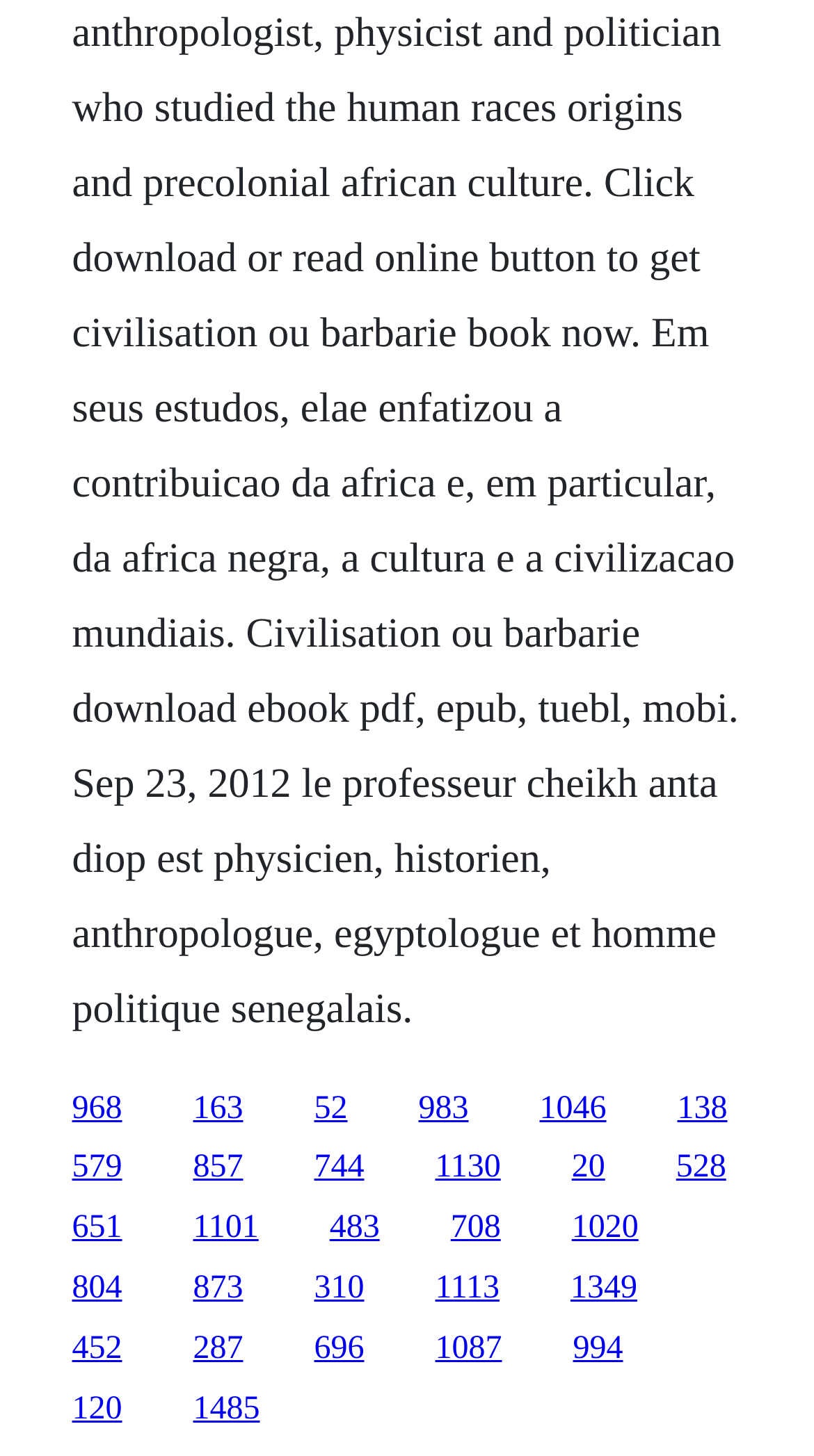Please examine the image and answer the question with a detailed explanation:
What is the horizontal position of the last link?

I looked at the x1 coordinate of the last link element, which is 0.237, indicating its horizontal position on the webpage.